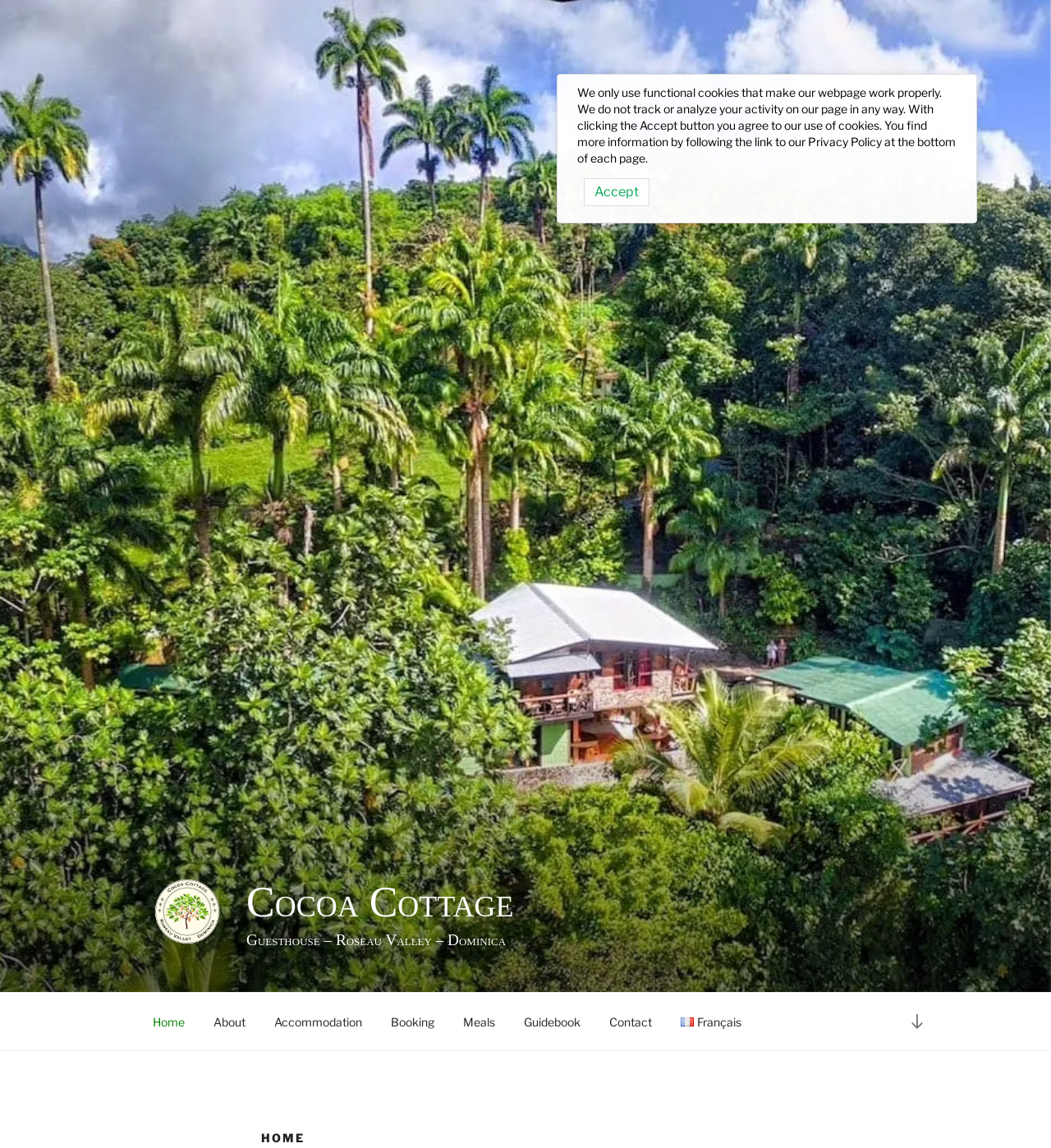Identify the bounding box coordinates for the UI element described by the following text: "parent_node: Cocoa Cottage". Provide the coordinates as four float numbers between 0 and 1, in the format [left, top, right, bottom].

[0.147, 0.765, 0.234, 0.827]